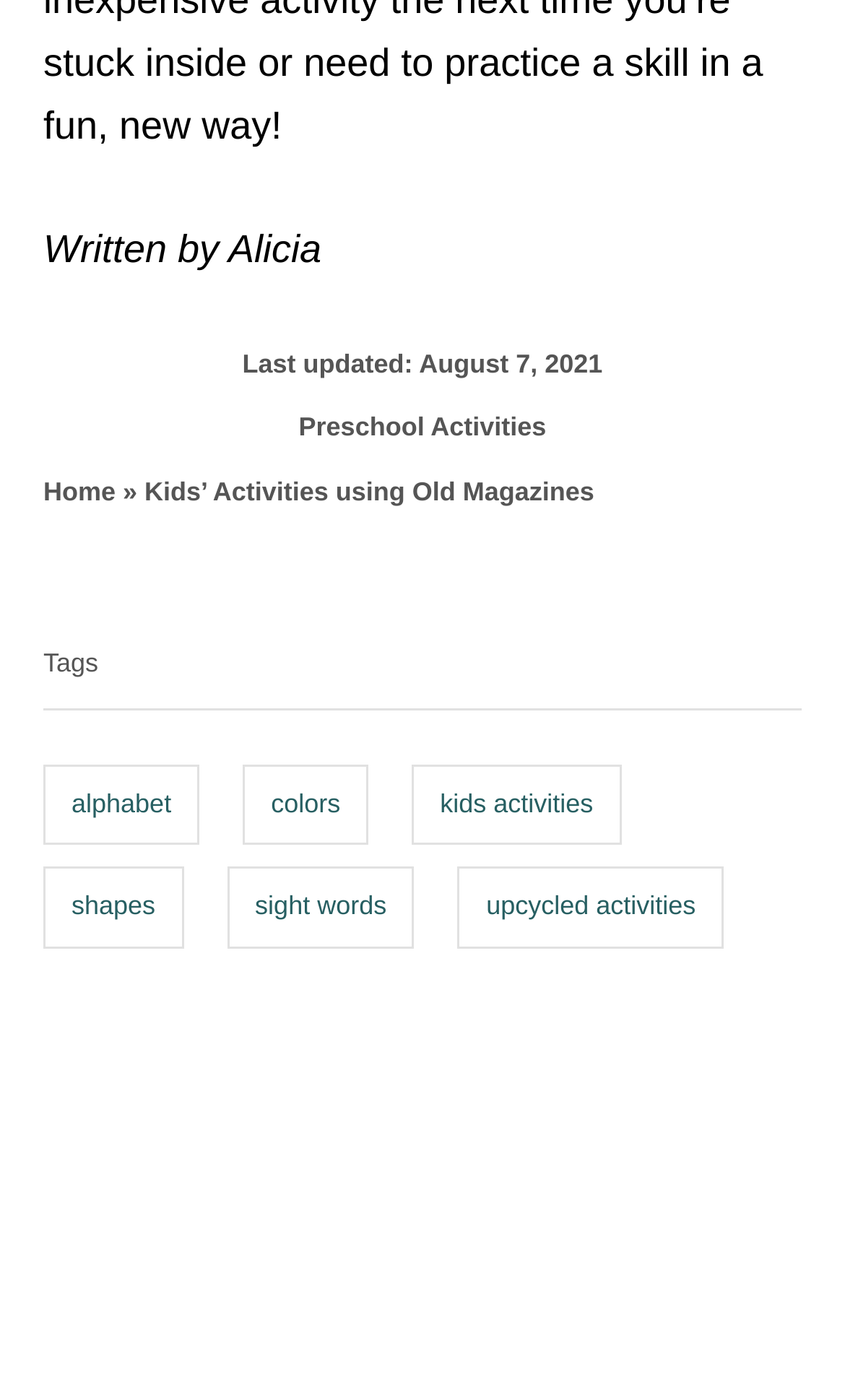Please specify the bounding box coordinates for the clickable region that will help you carry out the instruction: "Click on 'Kids’ Activities using Old Magazines'".

[0.171, 0.34, 0.703, 0.362]